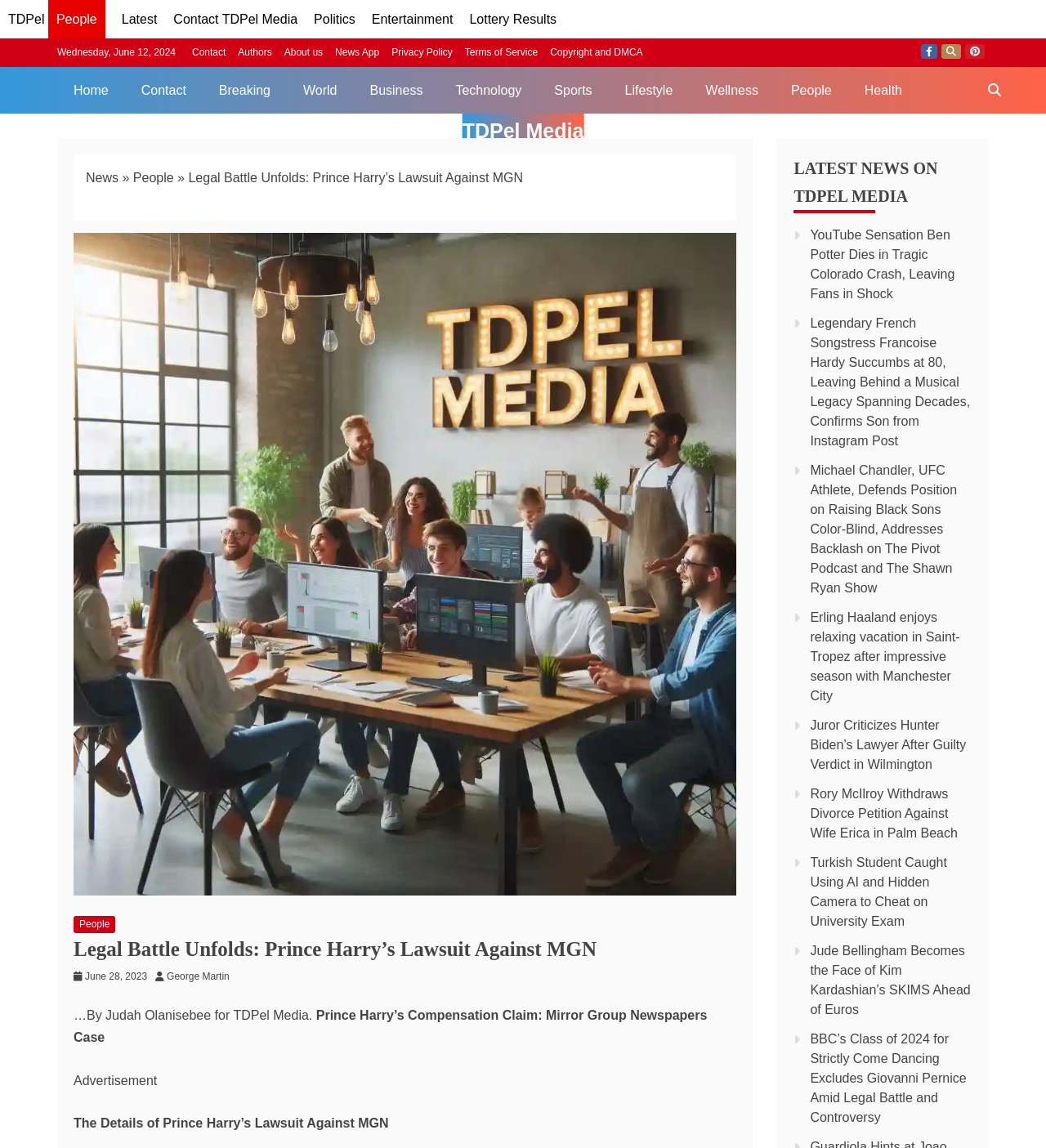What is the name of the news organization?
Respond to the question with a well-detailed and thorough answer.

I determined the name of the news organization by examining the top navigation section, where it says 'TDPel' and 'Contact TDPel Media', indicating that the news organization is called TDPel Media.